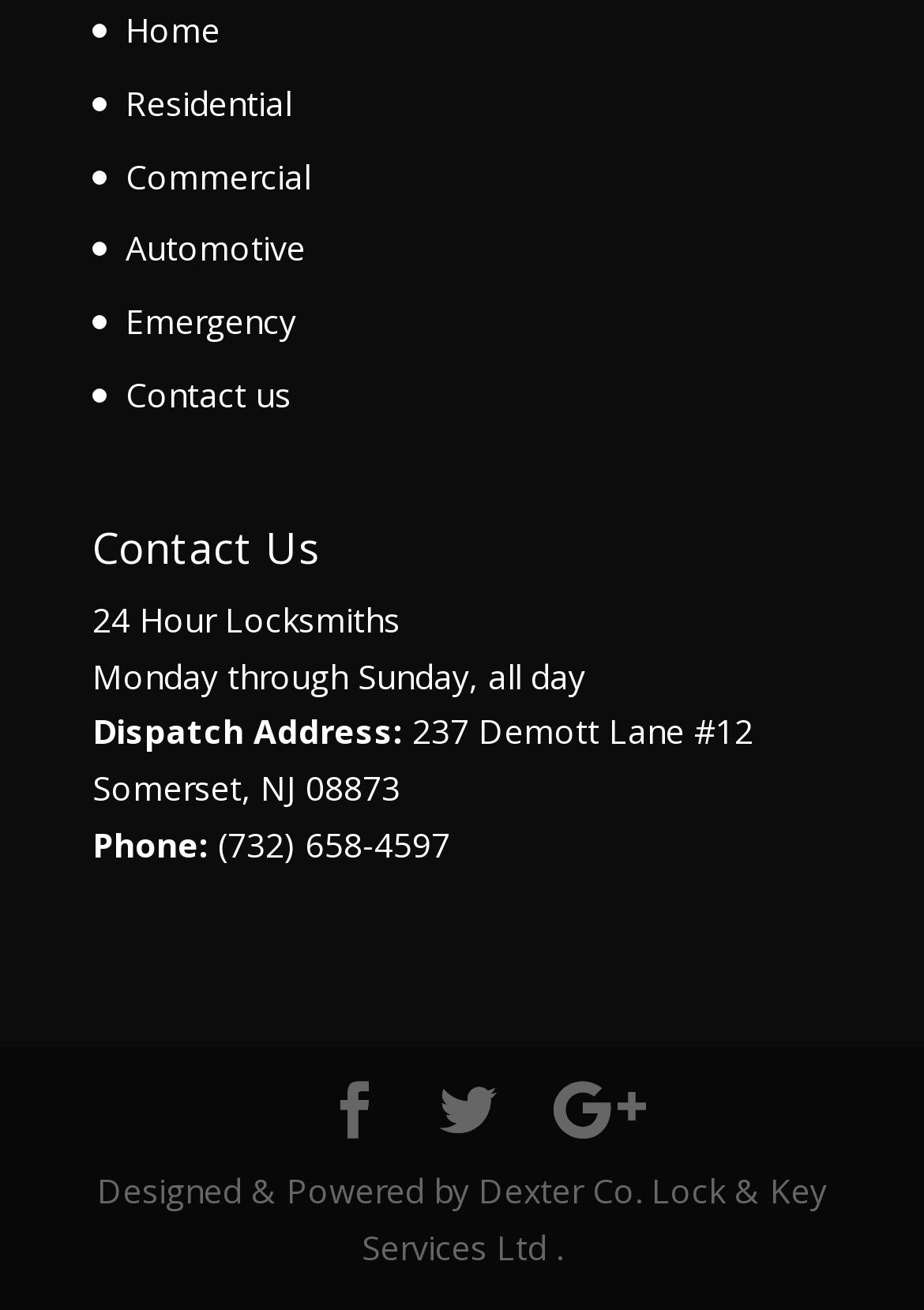Extract the bounding box coordinates for the UI element described by the text: "Home". The coordinates should be in the form of [left, top, right, bottom] with values between 0 and 1.

[0.136, 0.006, 0.238, 0.04]